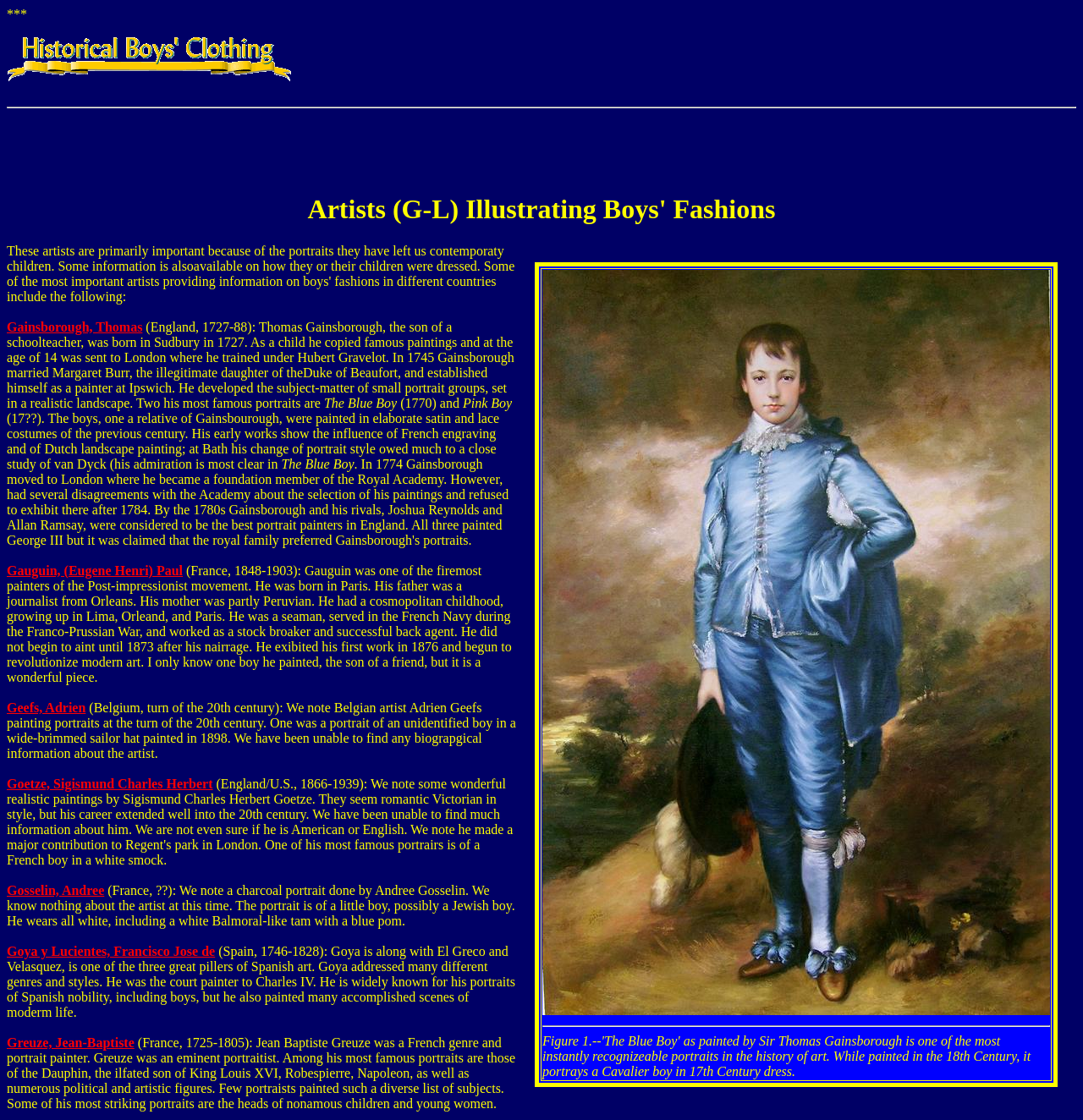Return the bounding box coordinates of the UI element that corresponds to this description: "Gauguin, (Eugene Henri) Paul". The coordinates must be given as four float numbers in the range of 0 and 1, [left, top, right, bottom].

[0.006, 0.503, 0.169, 0.516]